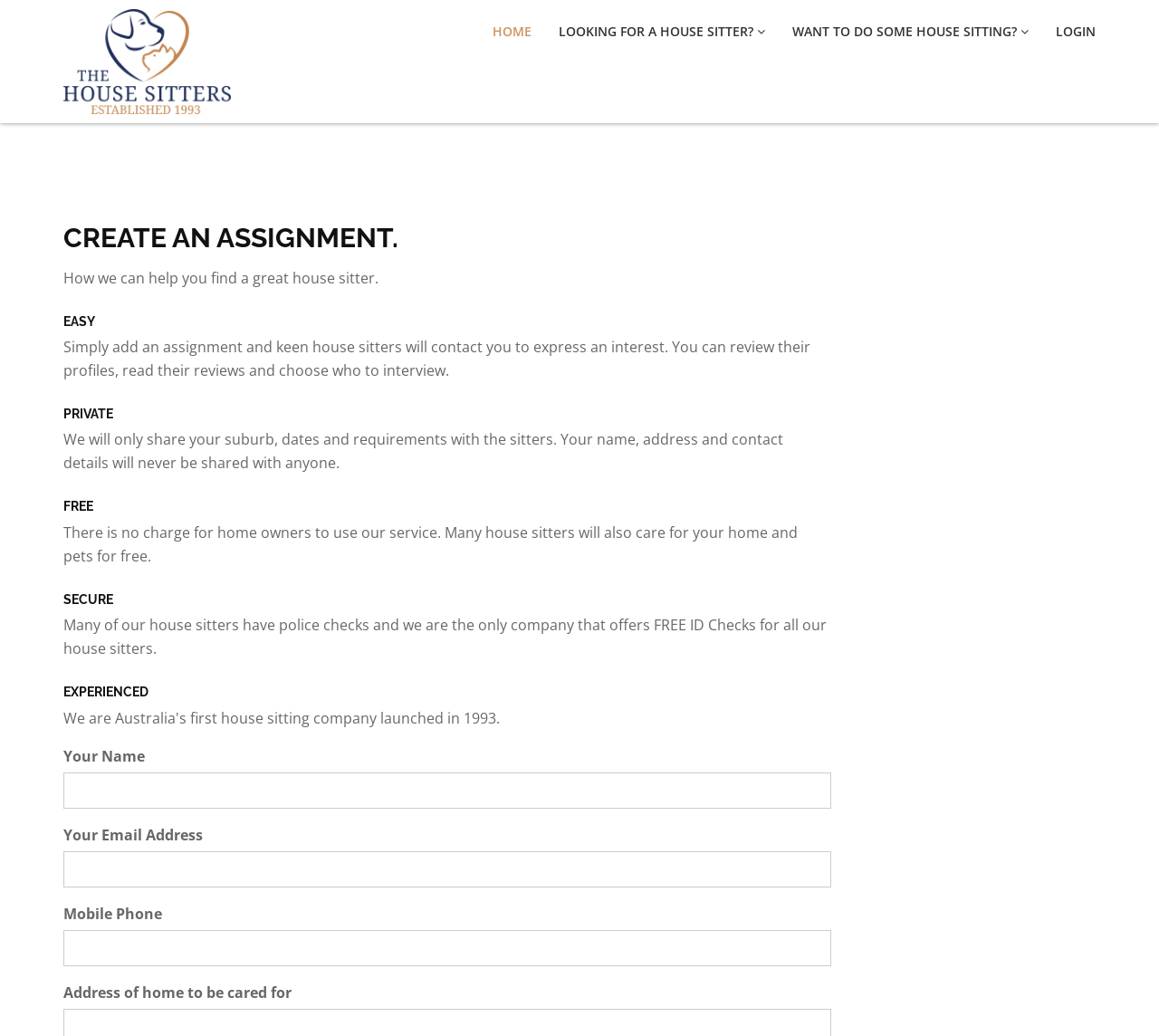What is the purpose of this website?
Answer the question with as much detail as you can, using the image as a reference.

Based on the webpage content, it appears that the website is designed to connect homeowners with house sitters. The website allows homeowners to create an assignment and find a suitable house sitter to care for their pets and home while they are away.